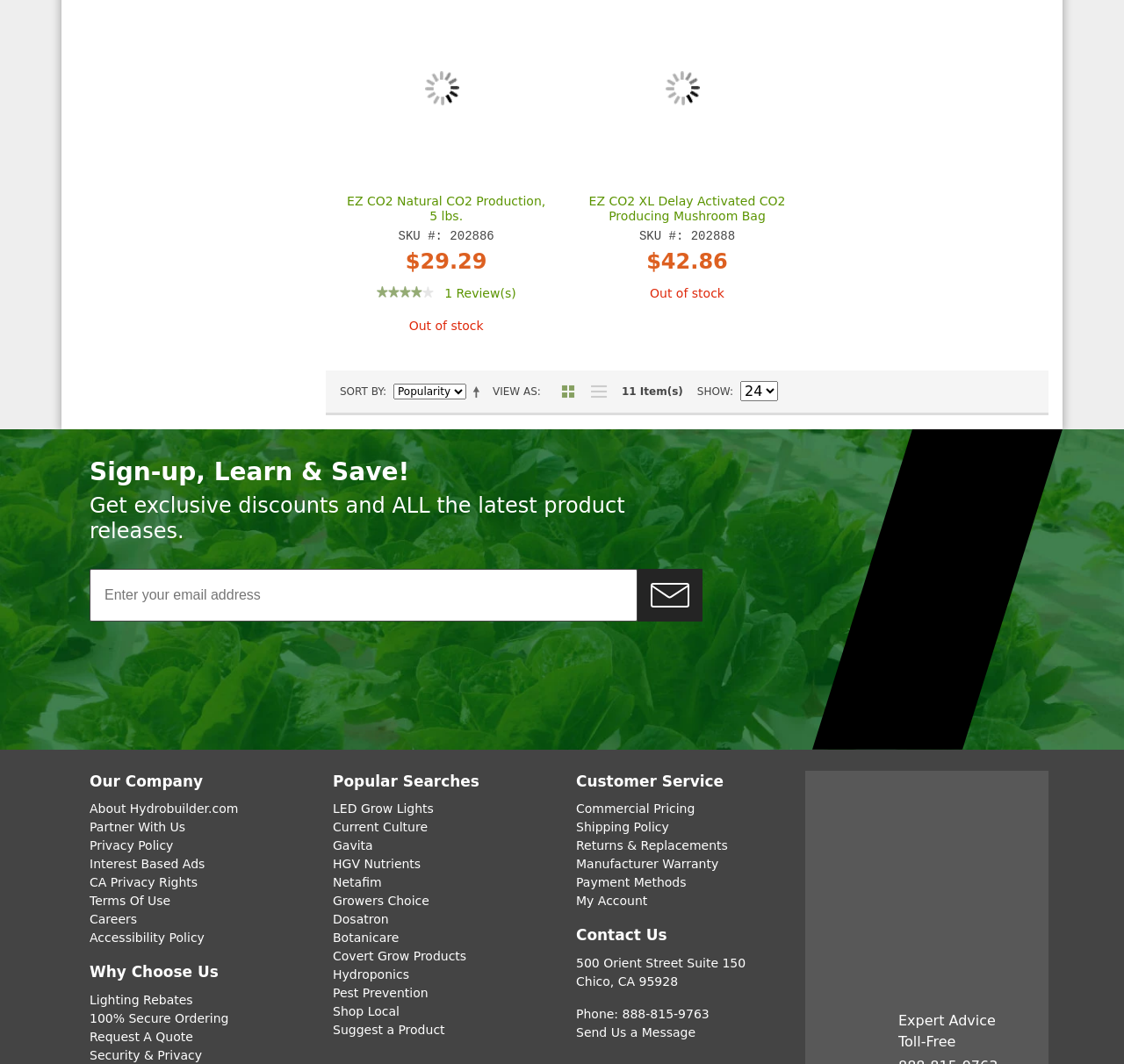Please find the bounding box for the UI component described as follows: "Terms Of Use".

[0.08, 0.84, 0.152, 0.853]